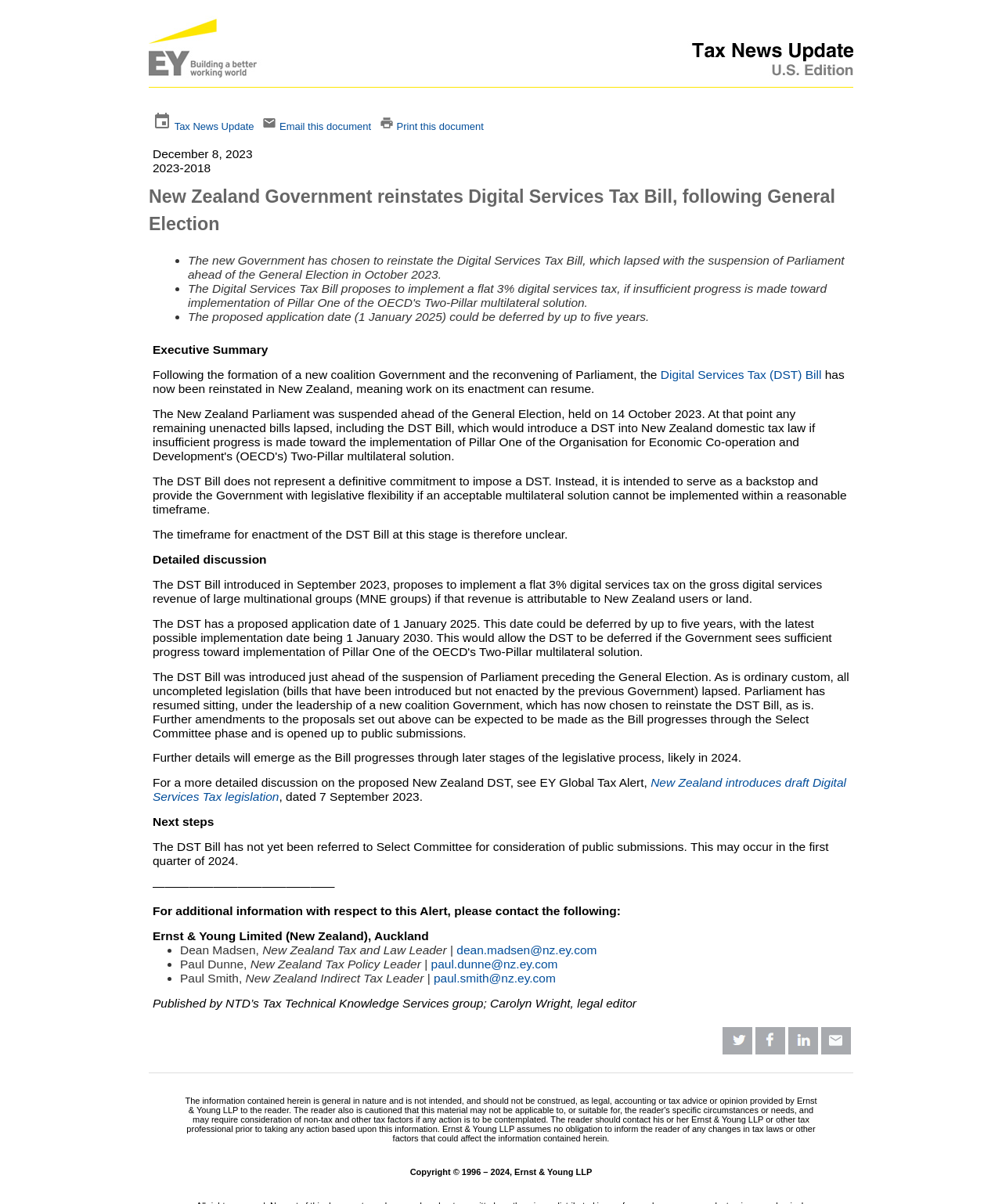Pinpoint the bounding box coordinates of the clickable area needed to execute the instruction: "View New Zealand introduces draft Digital Services Tax legislation". The coordinates should be specified as four float numbers between 0 and 1, i.e., [left, top, right, bottom].

[0.152, 0.645, 0.845, 0.667]